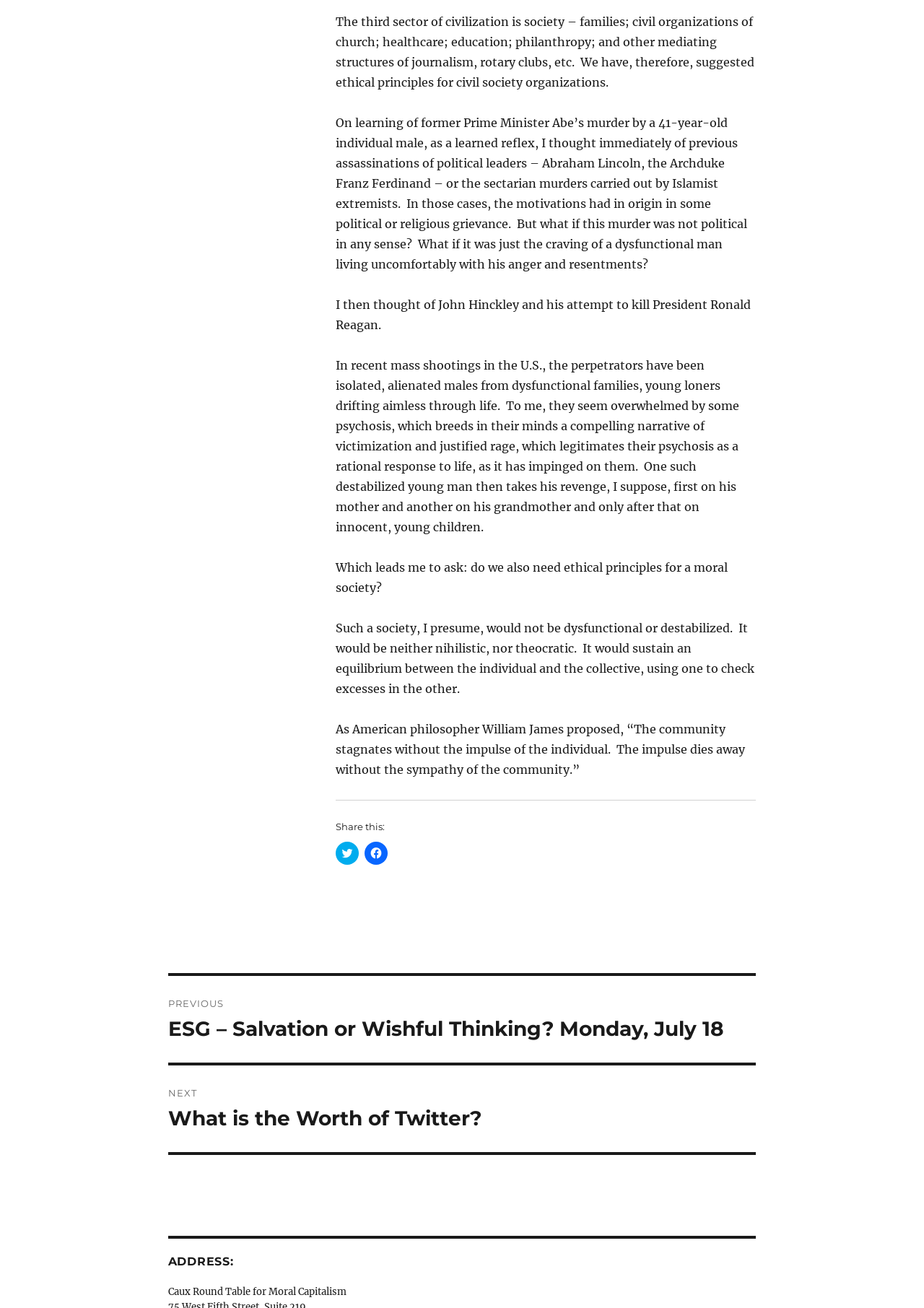What is the name of the organization mentioned?
Based on the screenshot, provide your answer in one word or phrase.

Caux Round Table for Moral Capitalism